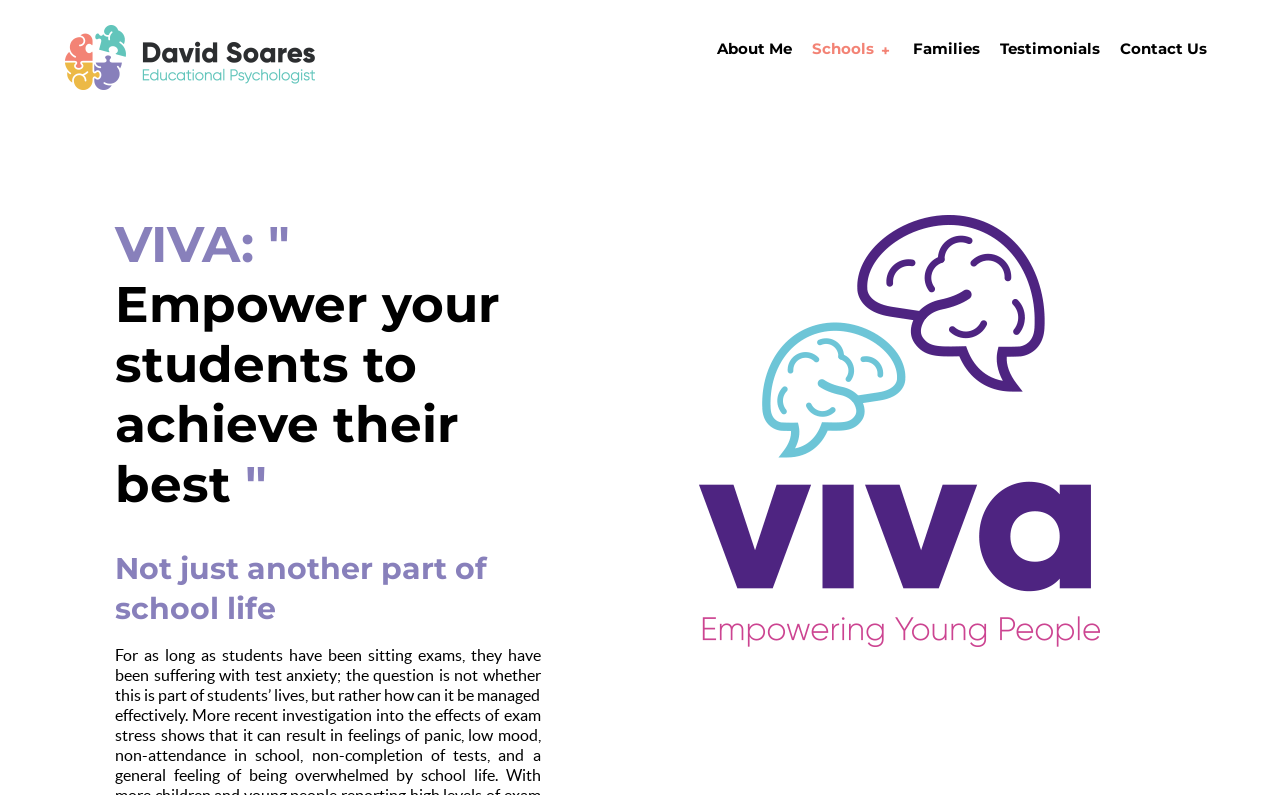What is the theme of the webpage?
From the details in the image, provide a complete and detailed answer to the question.

The webpage is about David Soares, an Education Psychologist, and his services to families and schools, which suggests that the theme of the webpage is education.